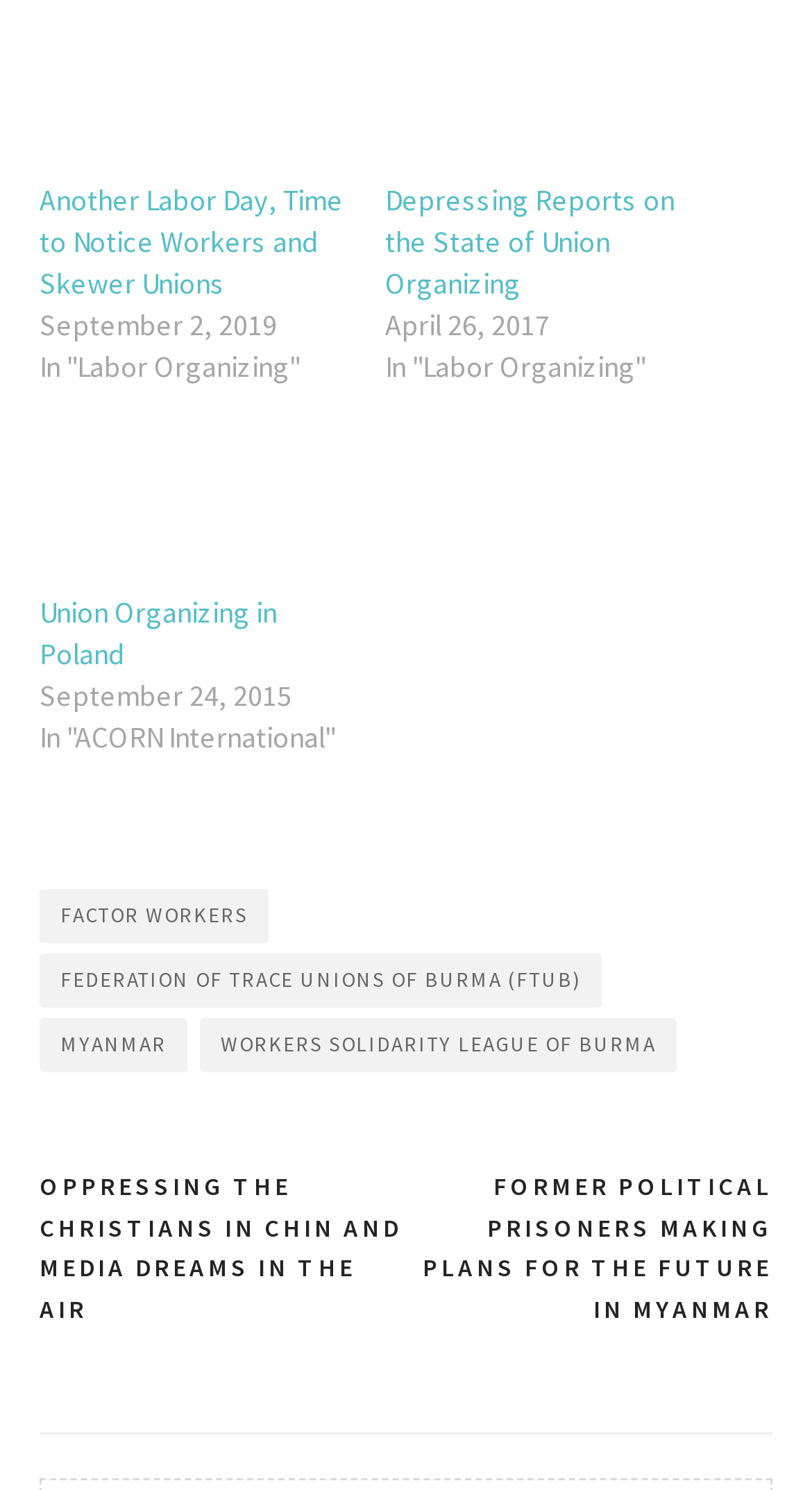Please identify the bounding box coordinates of the element that needs to be clicked to execute the following command: "Read the article 'Another Labor Day, Time to Notice Workers and Skewer Unions'". Provide the bounding box using four float numbers between 0 and 1, formatted as [left, top, right, bottom].

[0.049, 0.004, 0.423, 0.12]